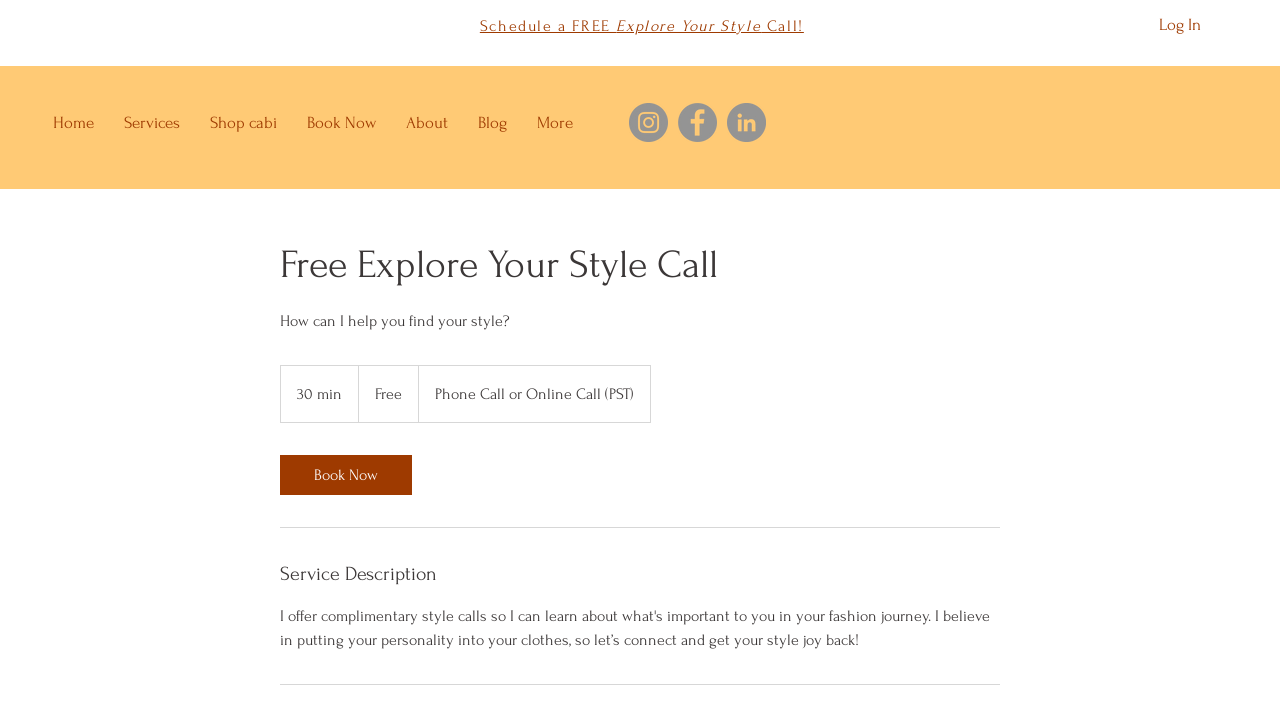What is the type of call offered by Celeste Wardrobe Sty?
Look at the image and respond to the question as thoroughly as possible.

I found the type of call by looking at the static text element with the text 'Phone Call or Online Call (PST)' which is located near the '30 min' text.